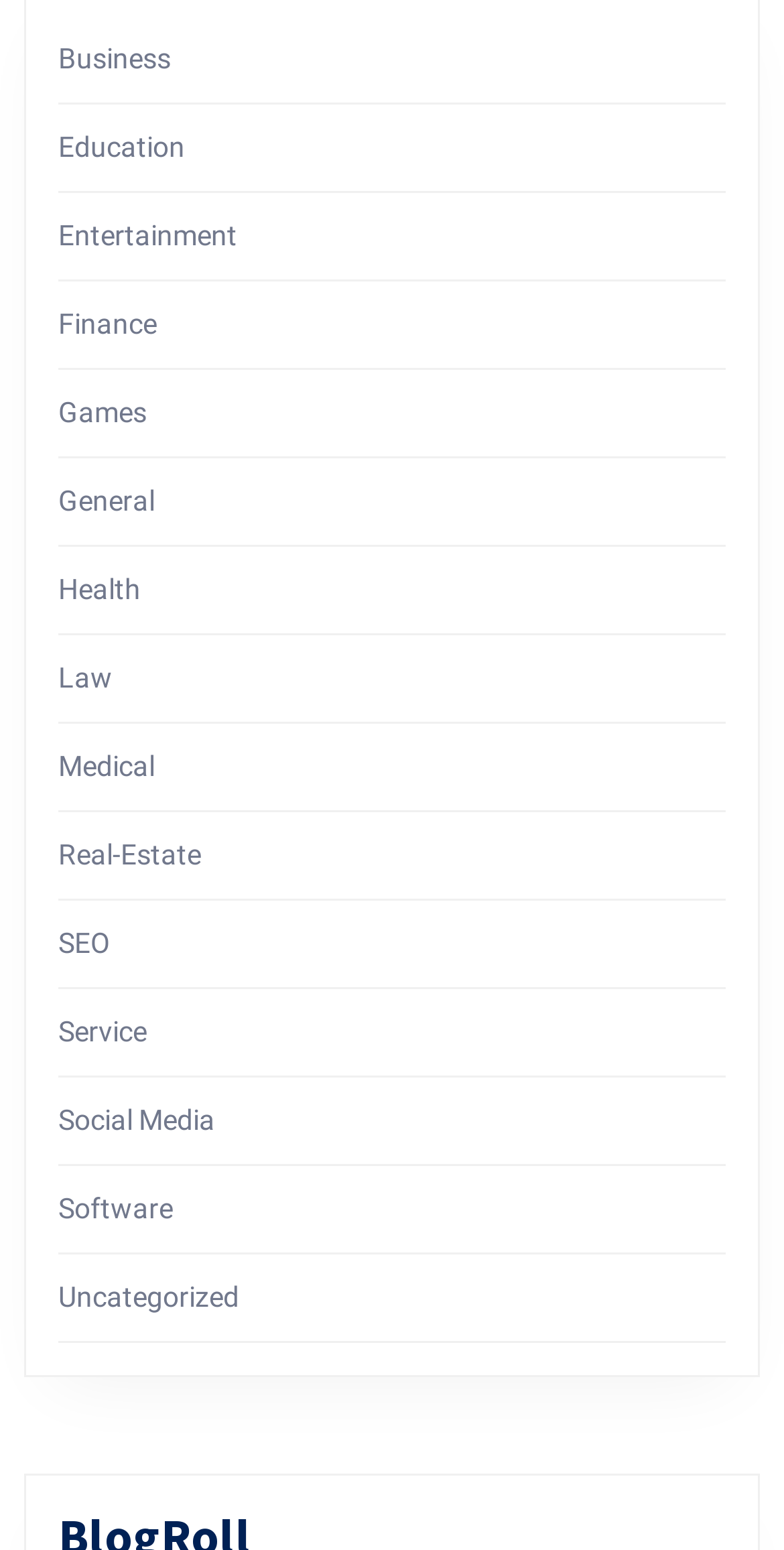Answer the question below using just one word or a short phrase: 
Is there a category for Health?

Yes